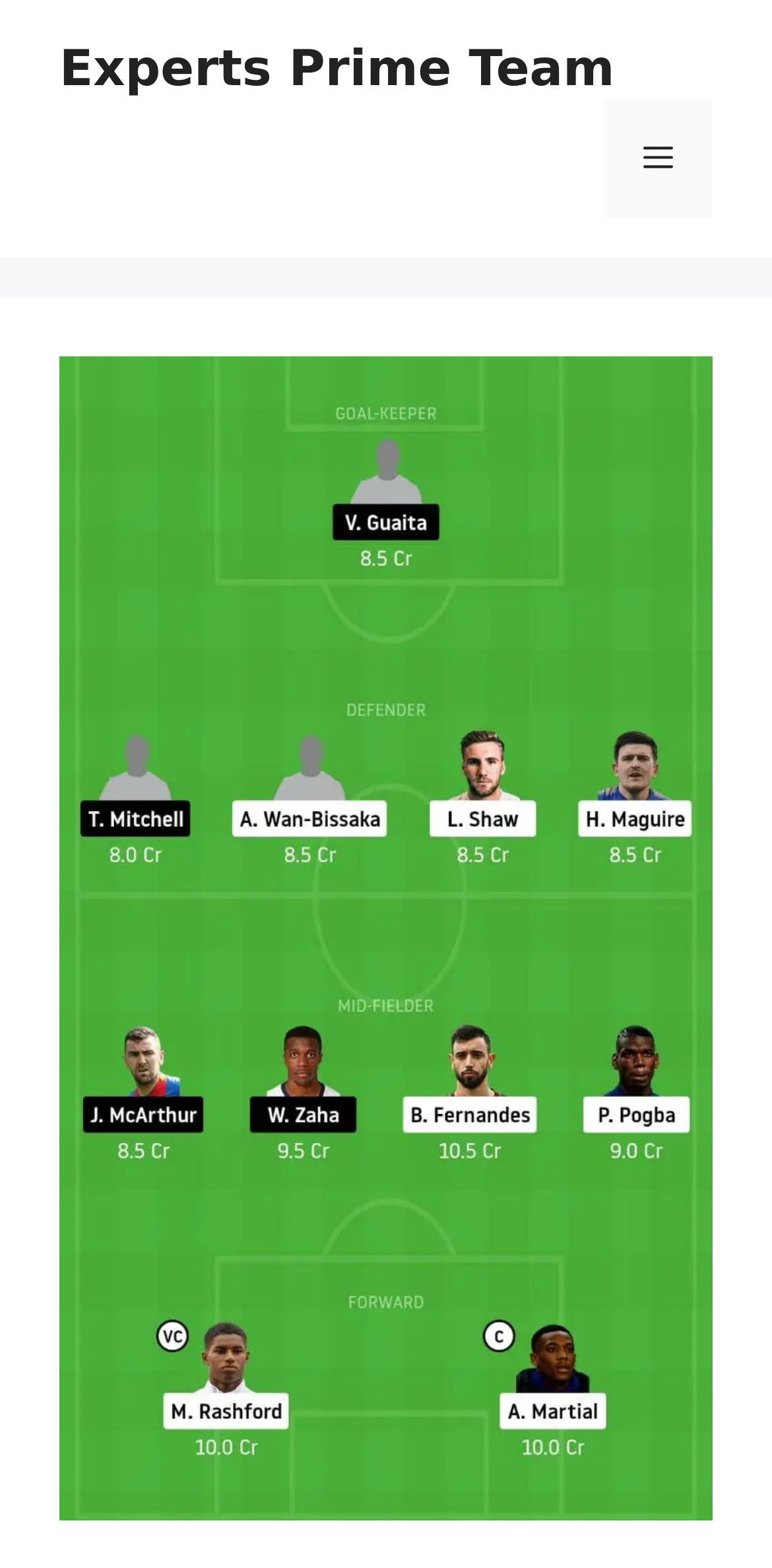Determine the bounding box for the UI element that matches this description: "Menu".

[0.782, 0.063, 0.923, 0.139]